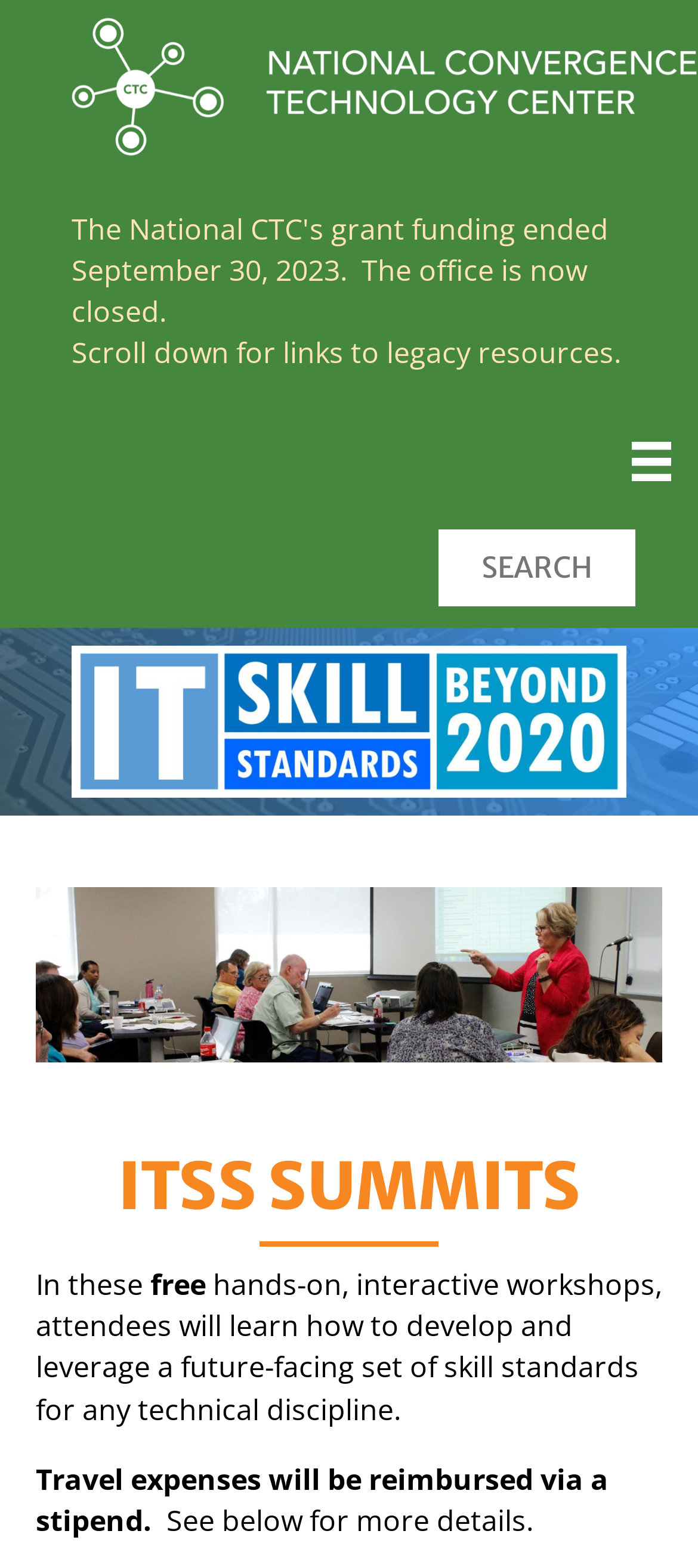Bounding box coordinates are specified in the format (top-left x, top-left y, bottom-right x, bottom-right y). All values are floating point numbers bounded between 0 and 1. Please provide the bounding box coordinate of the region this sentence describes: parent_node: Educators aria-label="Menu"

[0.891, 0.282, 0.974, 0.323]